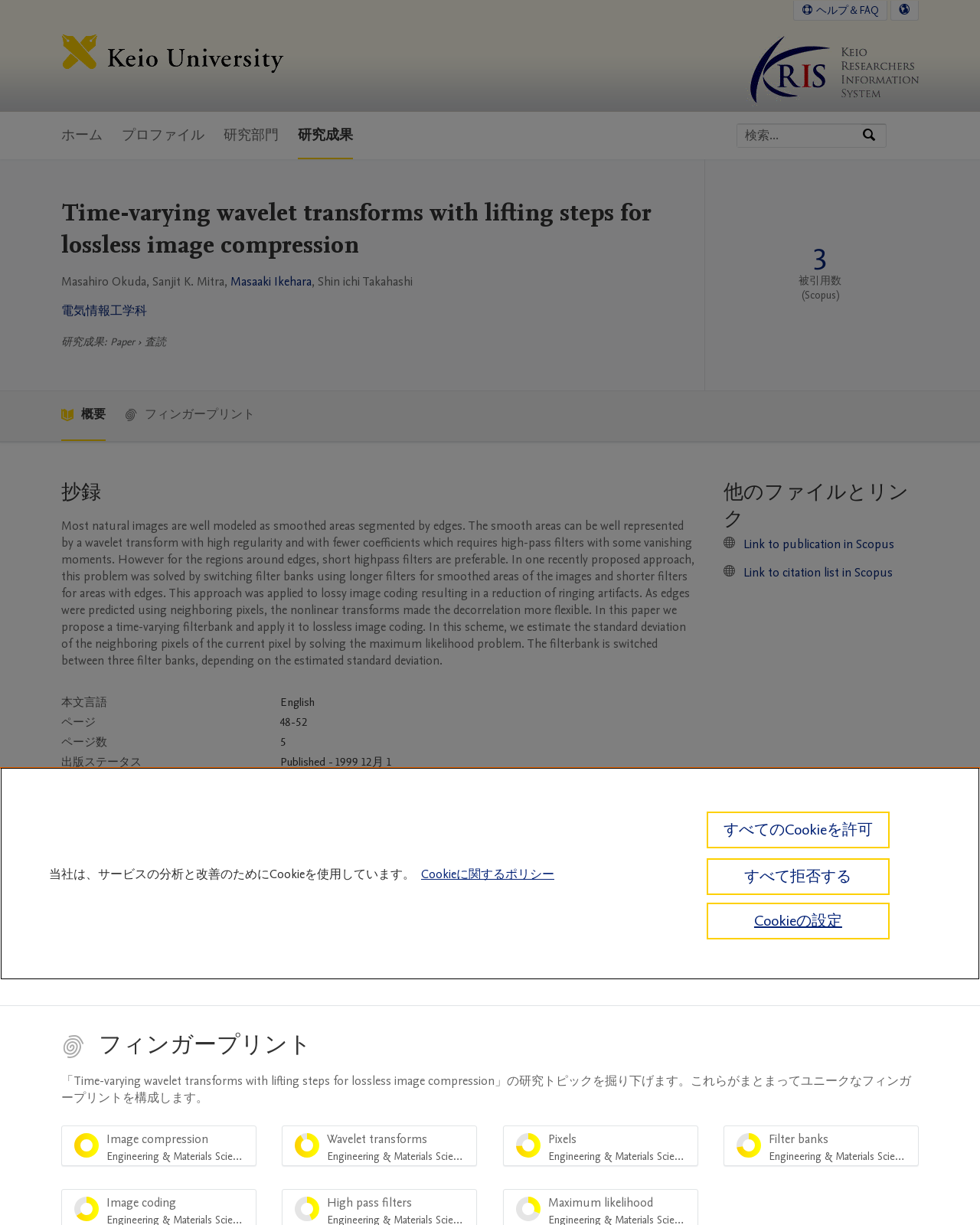Based on what you see in the screenshot, provide a thorough answer to this question: What is the research topic of the paper?

I found the answer by reading the heading of the webpage, which clearly states the research topic of the paper.